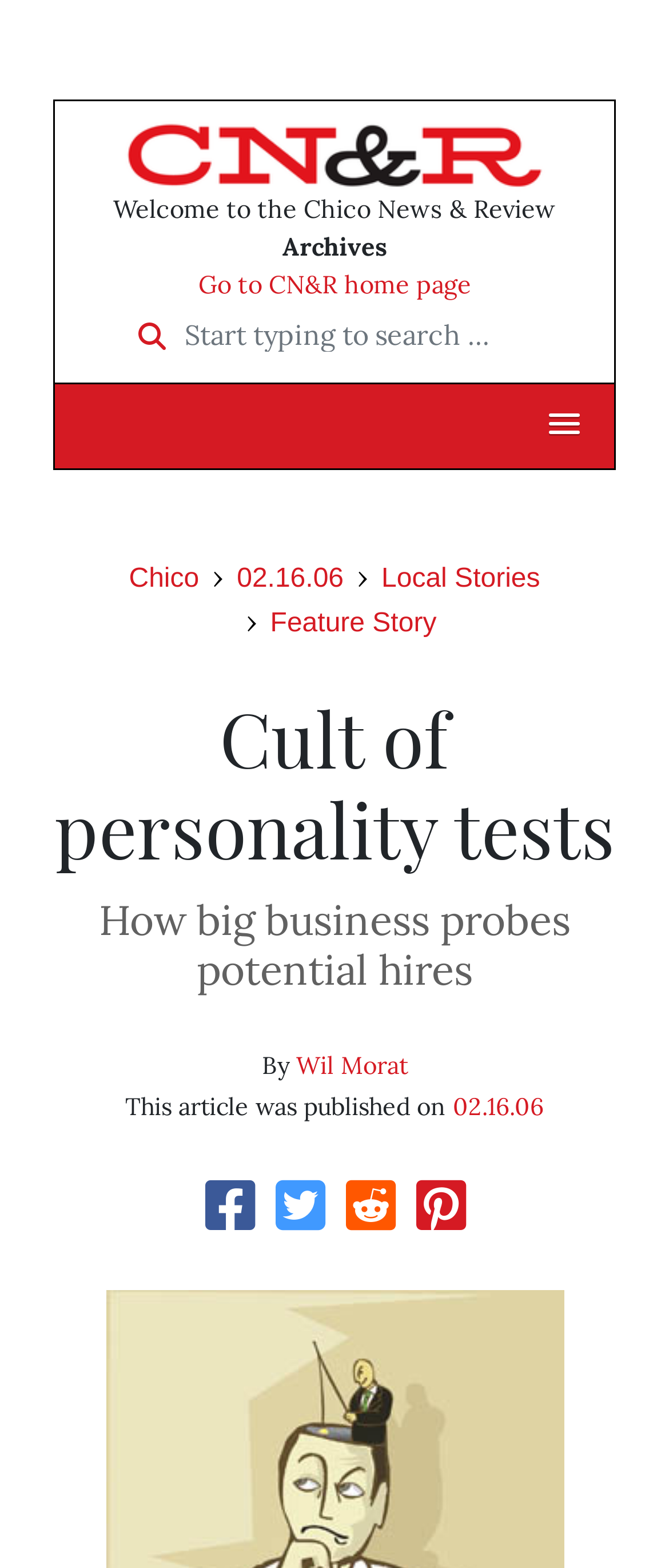What type of story is being featured?
Refer to the image and give a detailed answer to the question.

I found the answer by examining the link element 'Feature Story' which is located below the 'Local Stories' link, indicating that the current story is a feature story.